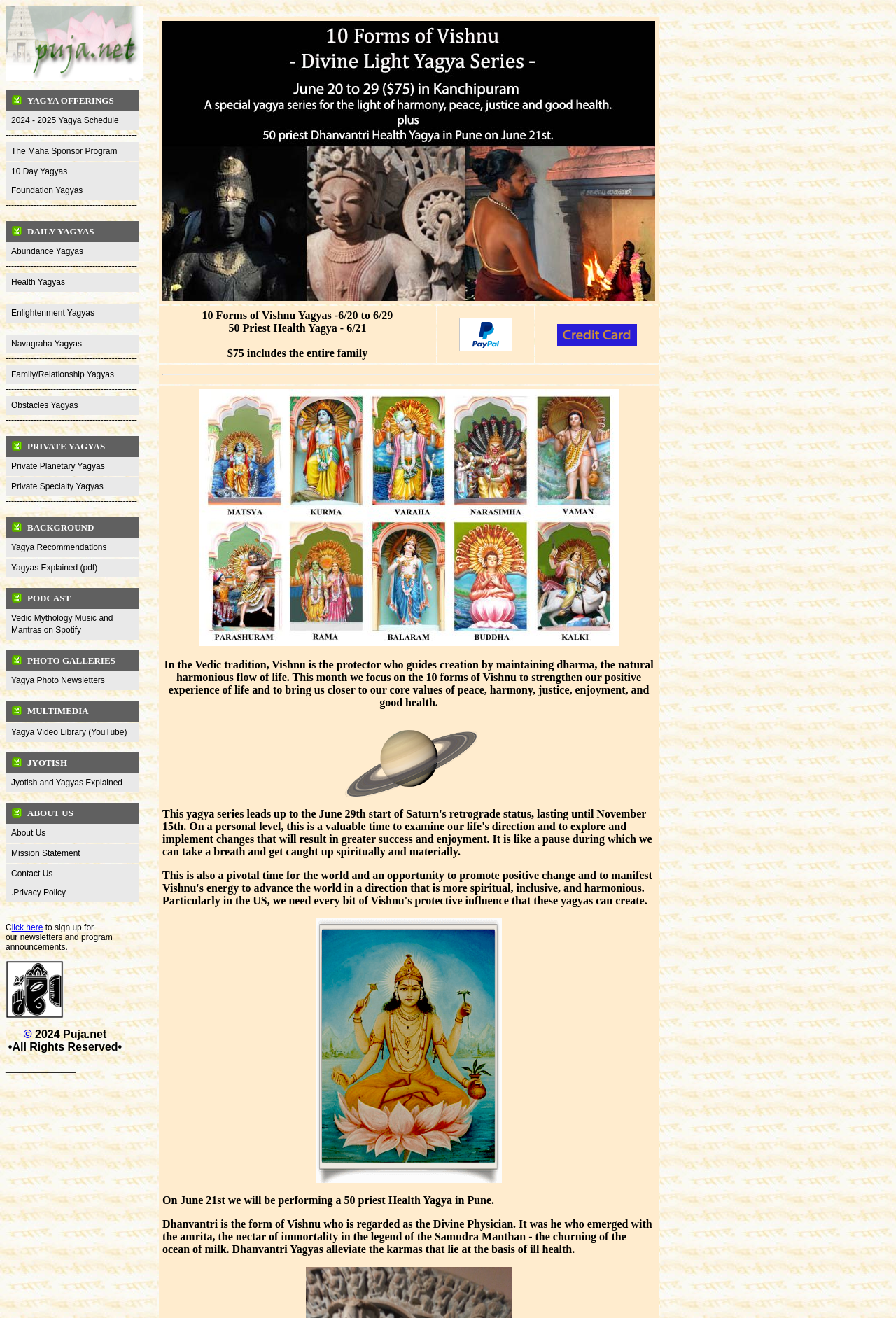Locate the bounding box coordinates of the segment that needs to be clicked to meet this instruction: "Contact Us".

[0.006, 0.656, 0.155, 0.67]